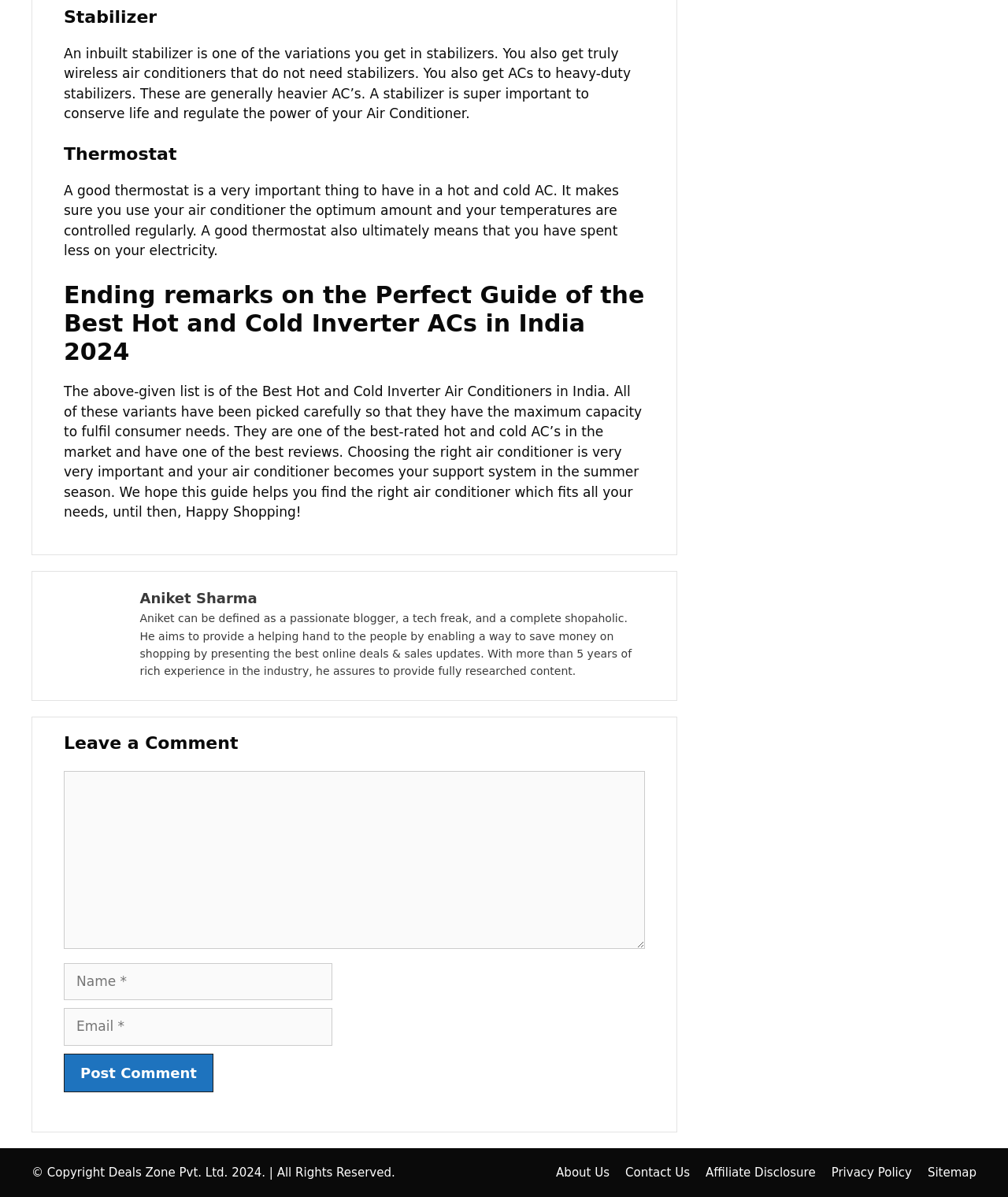Pinpoint the bounding box coordinates of the area that must be clicked to complete this instruction: "Post a comment".

[0.063, 0.88, 0.212, 0.912]